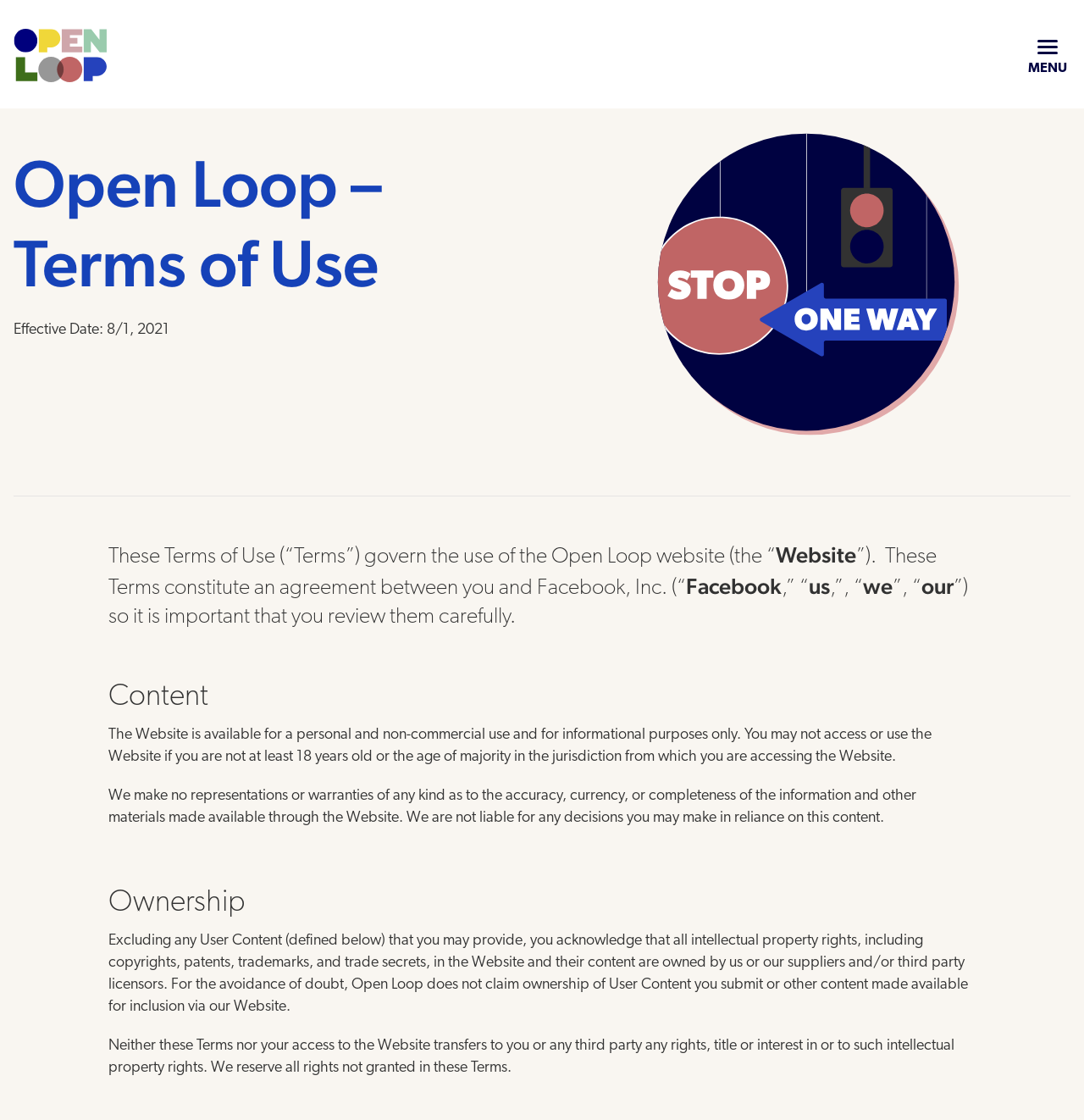Determine the bounding box for the UI element described here: "parent_node: MENU title="Open Loop"".

[0.012, 0.026, 0.098, 0.08]